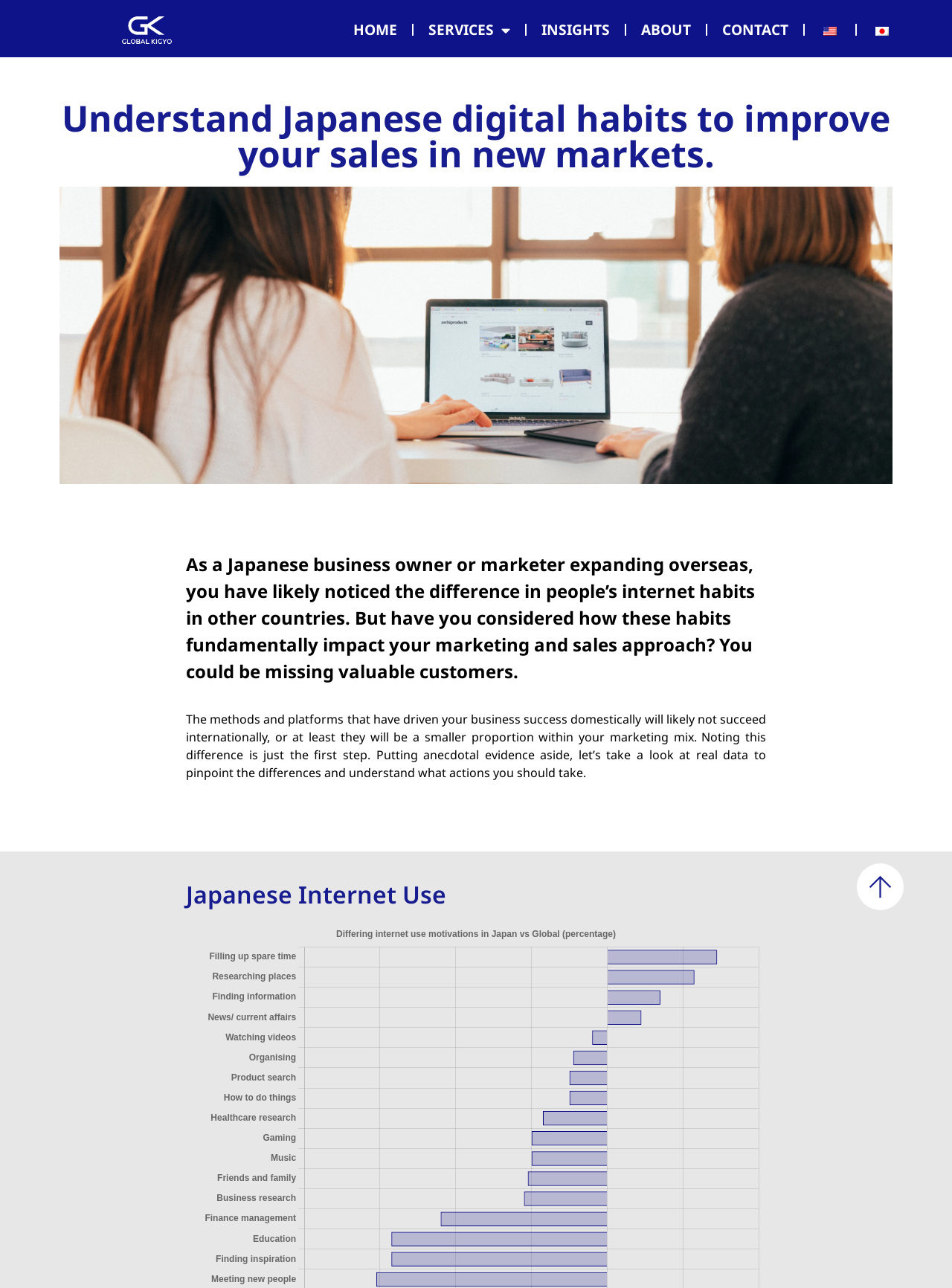What is the purpose of the webpage?
Relying on the image, give a concise answer in one word or a brief phrase.

To improve sales in new markets